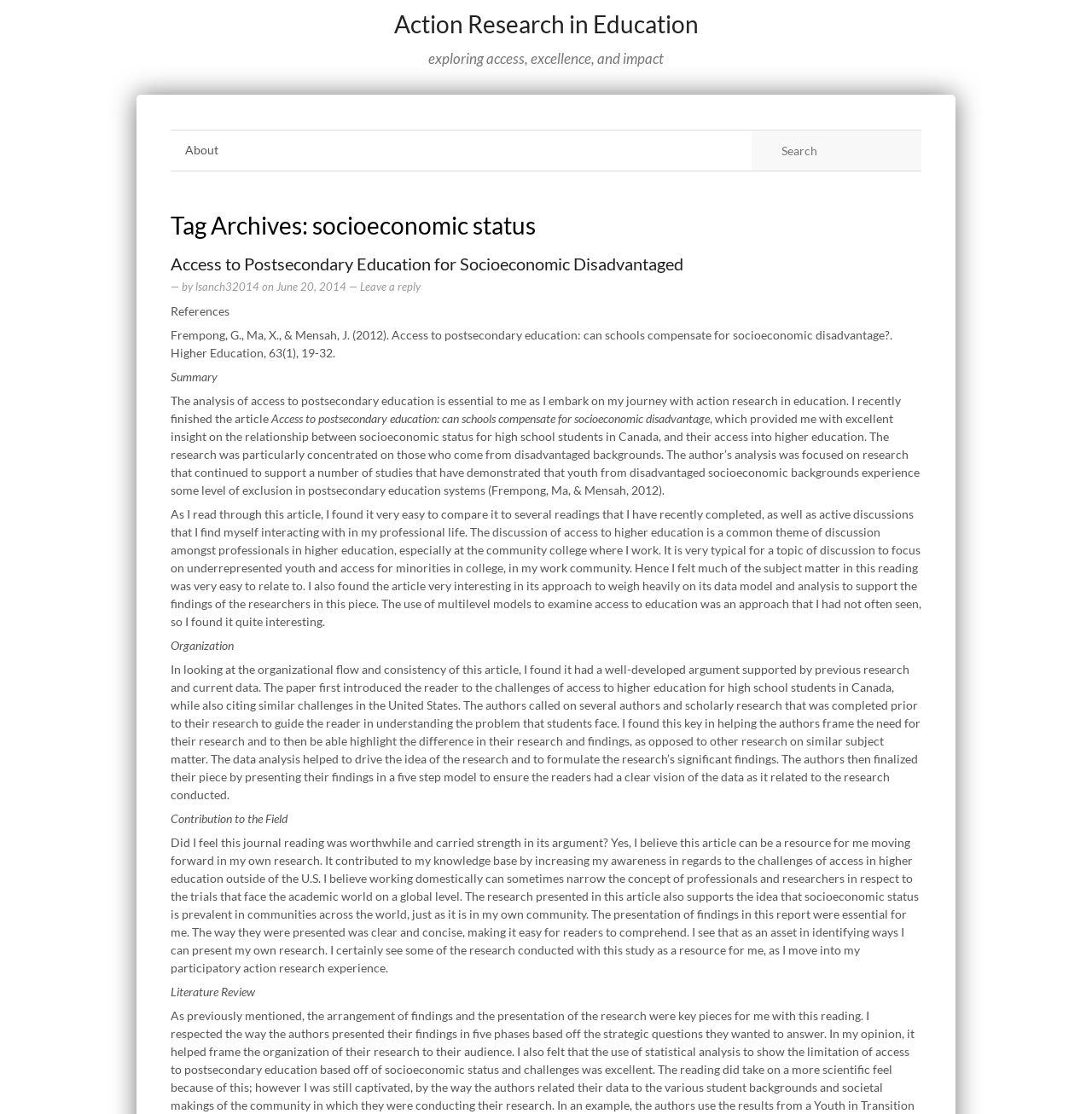Refer to the image and provide an in-depth answer to the question: 
What is the main theme of the 'Organization' section?

The main theme of the 'Organization' section is obtained from the text, which suggests that the authors presented a well-developed argument supported by previous research and current data, and framed the need for their research by highlighting the difference in their research and findings.